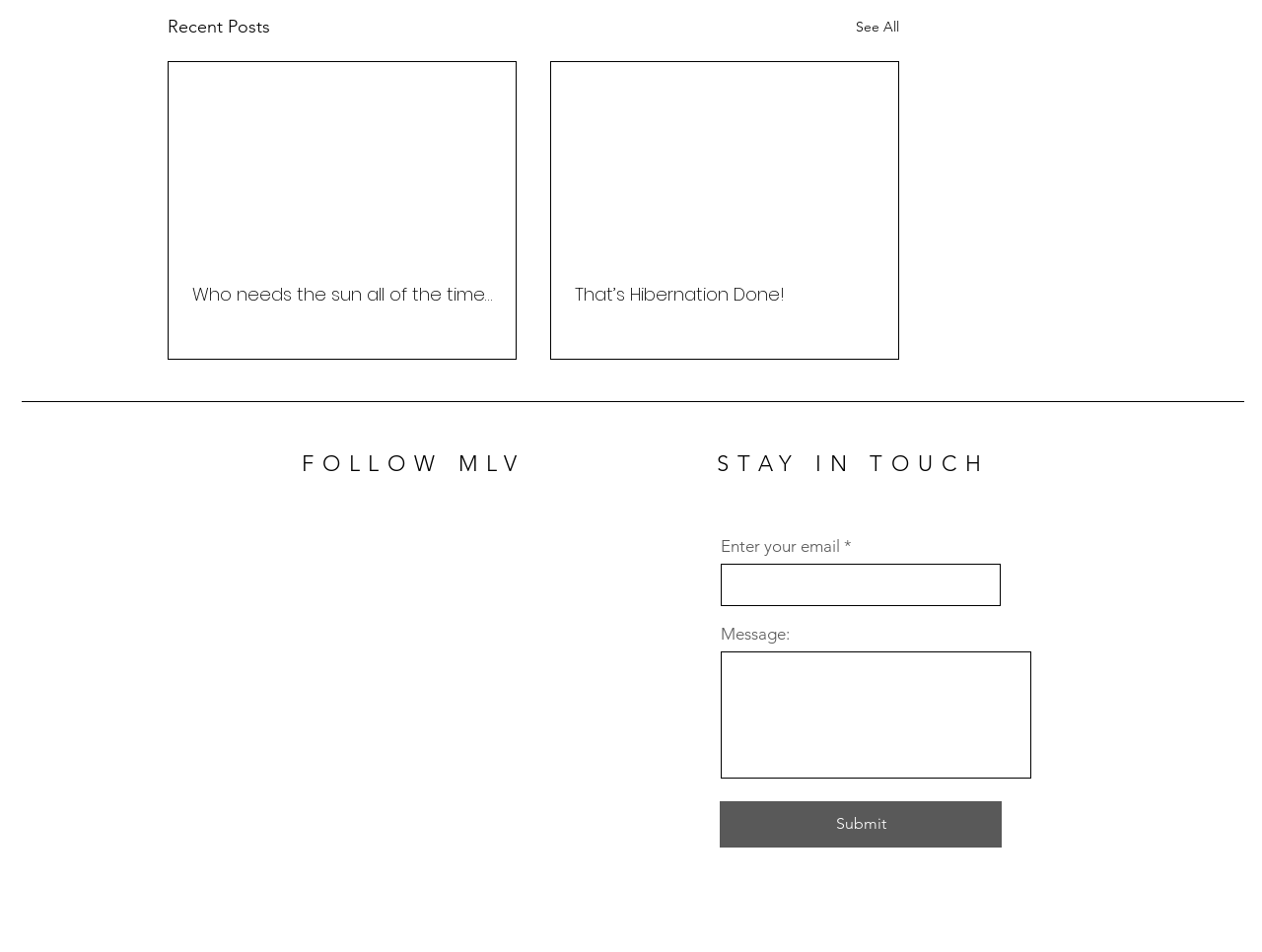Please specify the coordinates of the bounding box for the element that should be clicked to carry out this instruction: "Enter your email". The coordinates must be four float numbers between 0 and 1, formatted as [left, top, right, bottom].

[0.571, 0.592, 0.793, 0.636]